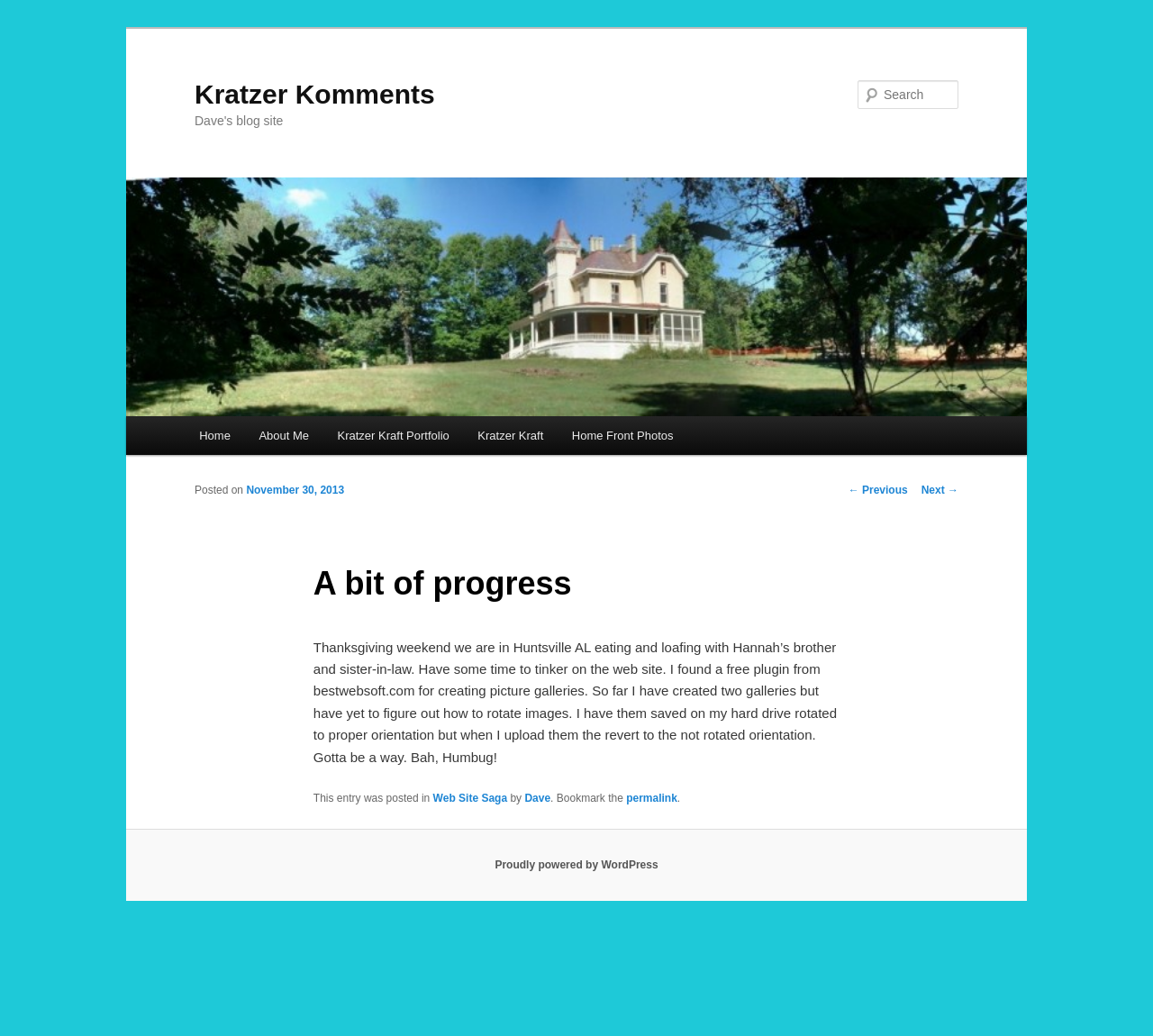Respond to the question below with a single word or phrase: What is the author of the blog post?

Dave